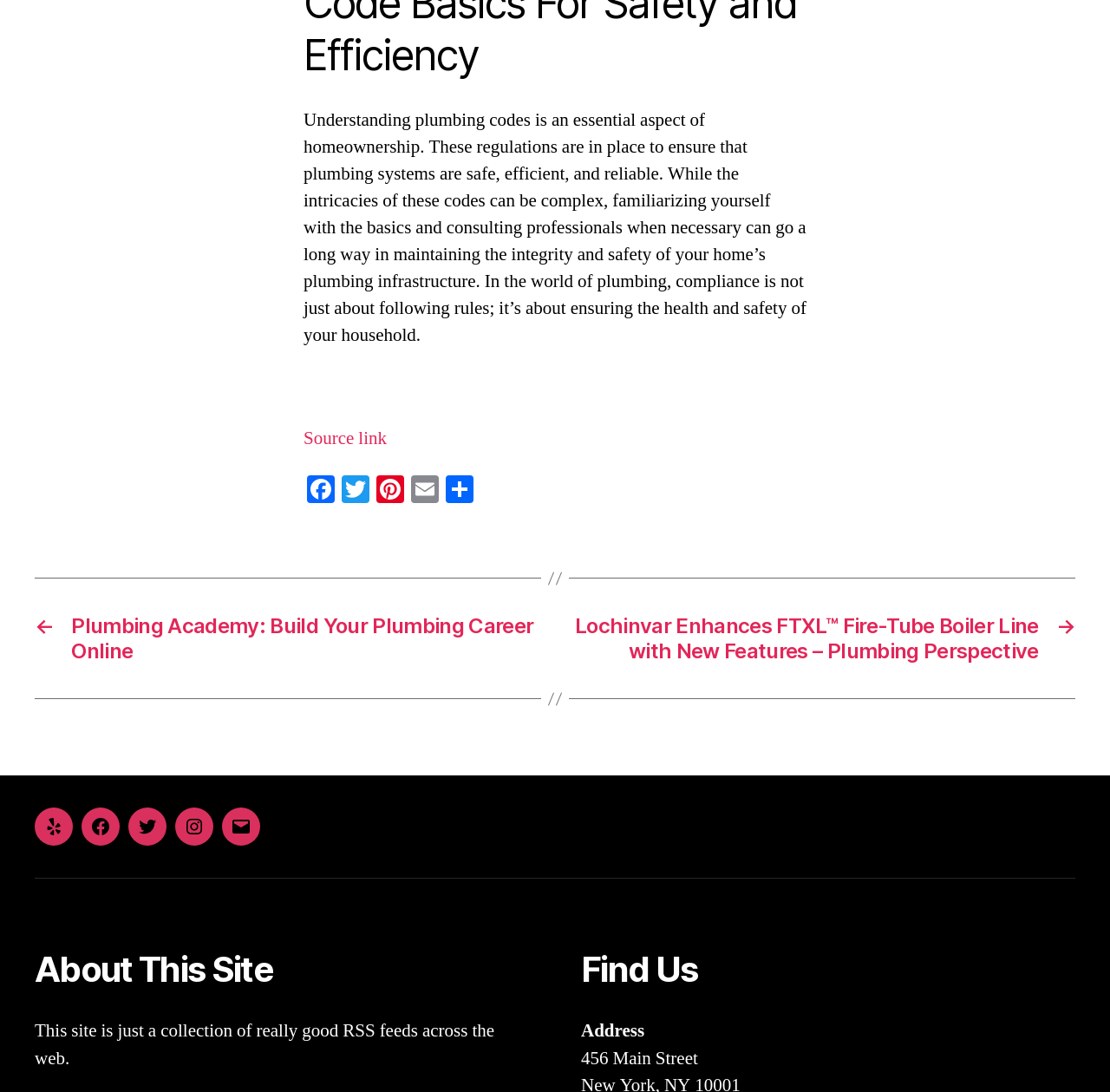What is the purpose of plumbing codes?
With the help of the image, please provide a detailed response to the question.

The purpose of plumbing codes is to ensure the health and safety of households, as mentioned in the static text at the top of the page.